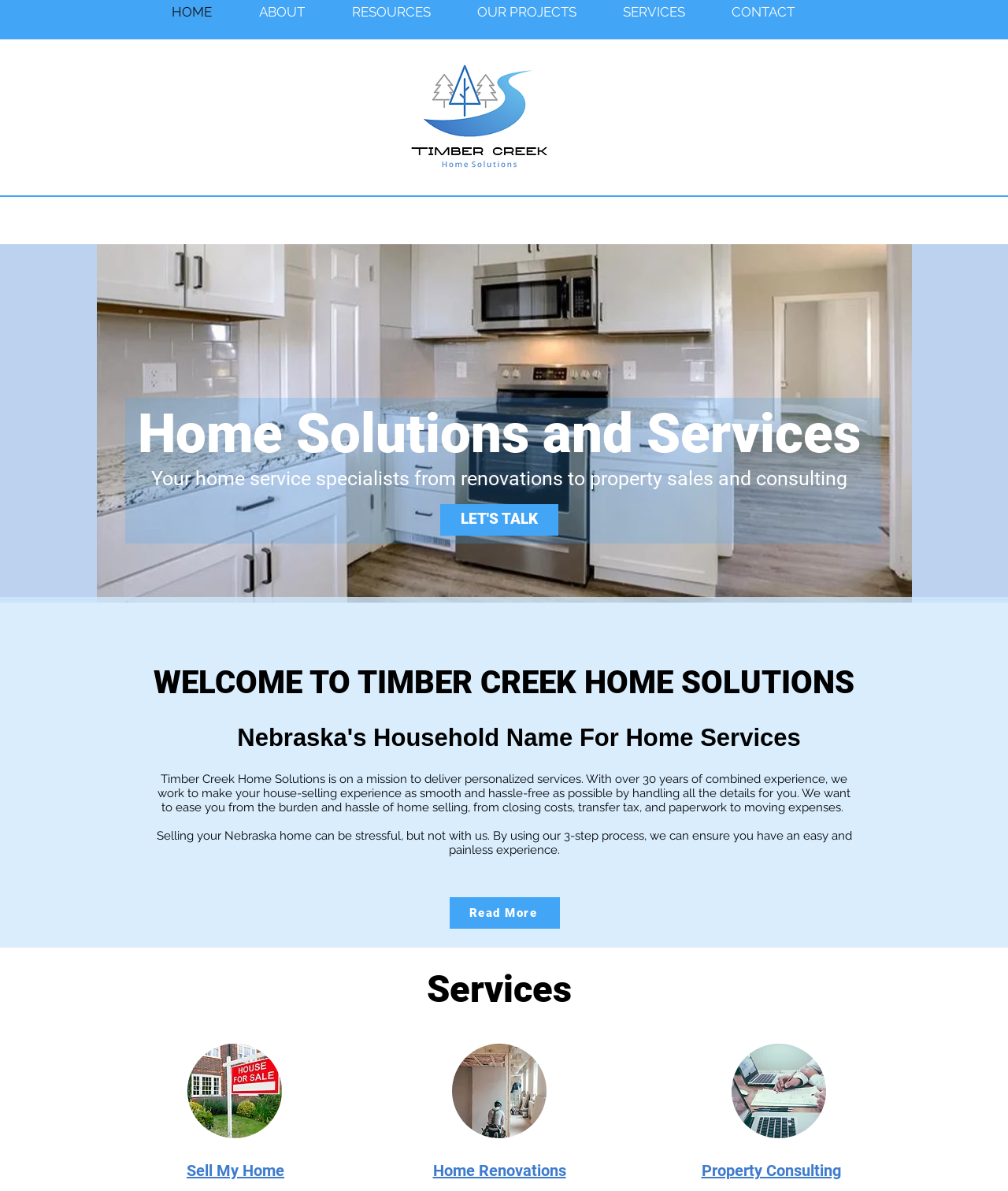Determine the coordinates of the bounding box that should be clicked to complete the instruction: "Click Read More". The coordinates should be represented by four float numbers between 0 and 1: [left, top, right, bottom].

[0.446, 0.753, 0.555, 0.78]